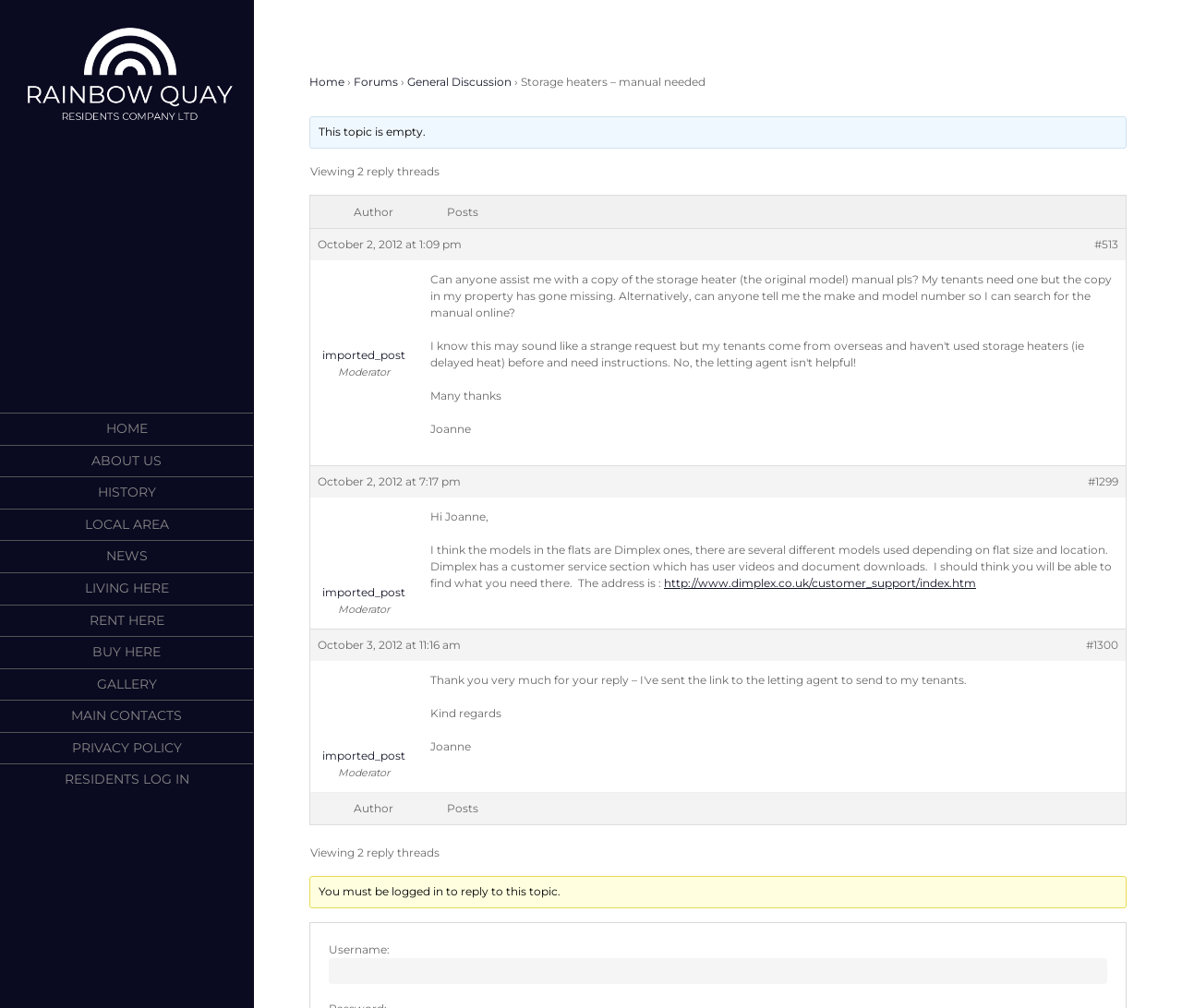What is the topic of this forum thread?
Your answer should be a single word or phrase derived from the screenshot.

Storage heaters manual